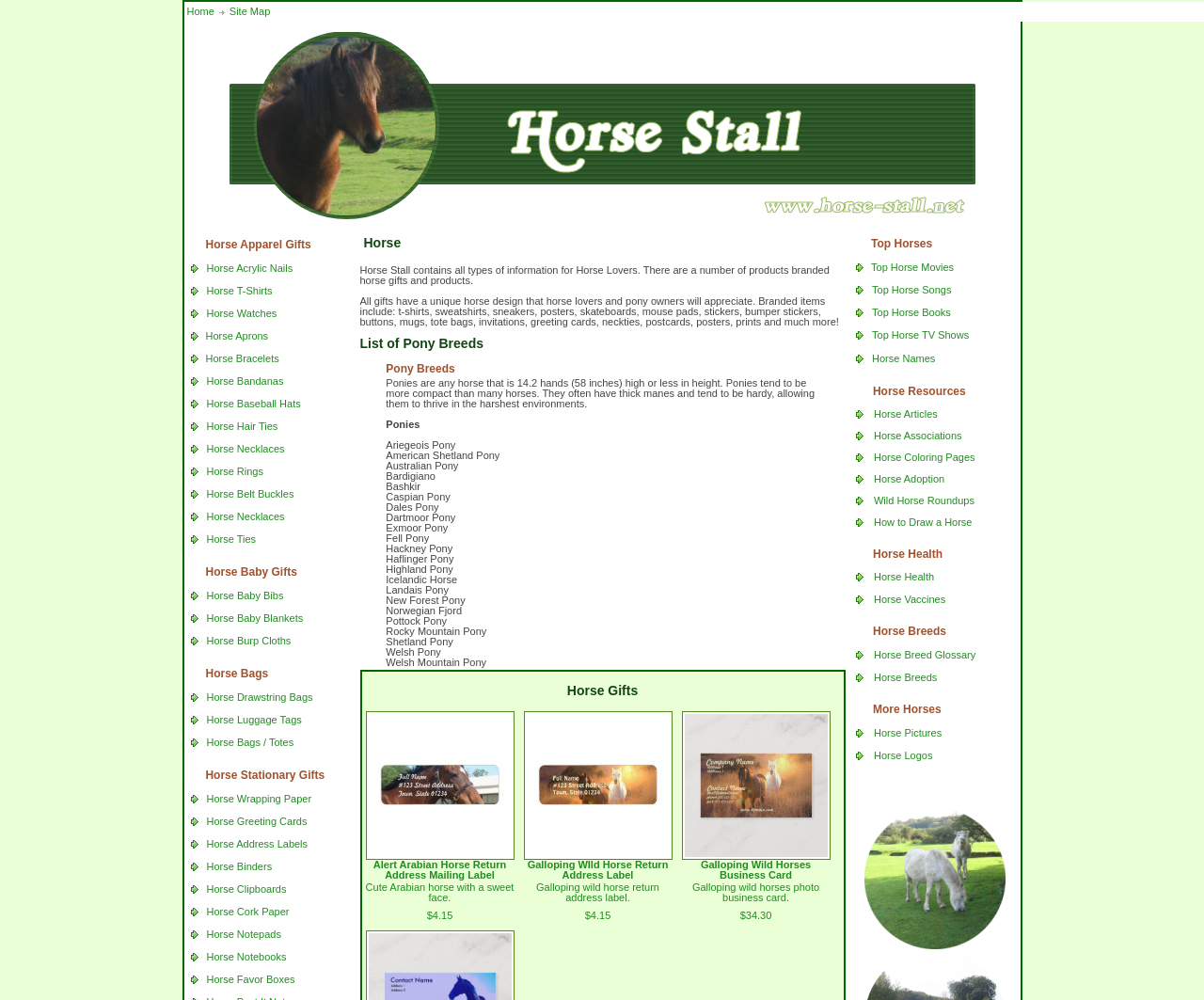Based on the element description Horse Notebooks, identify the bounding box coordinates for the UI element. The coordinates should be in the format (top-left x, top-left y, bottom-right x, bottom-right y) and within the 0 to 1 range.

[0.171, 0.951, 0.238, 0.962]